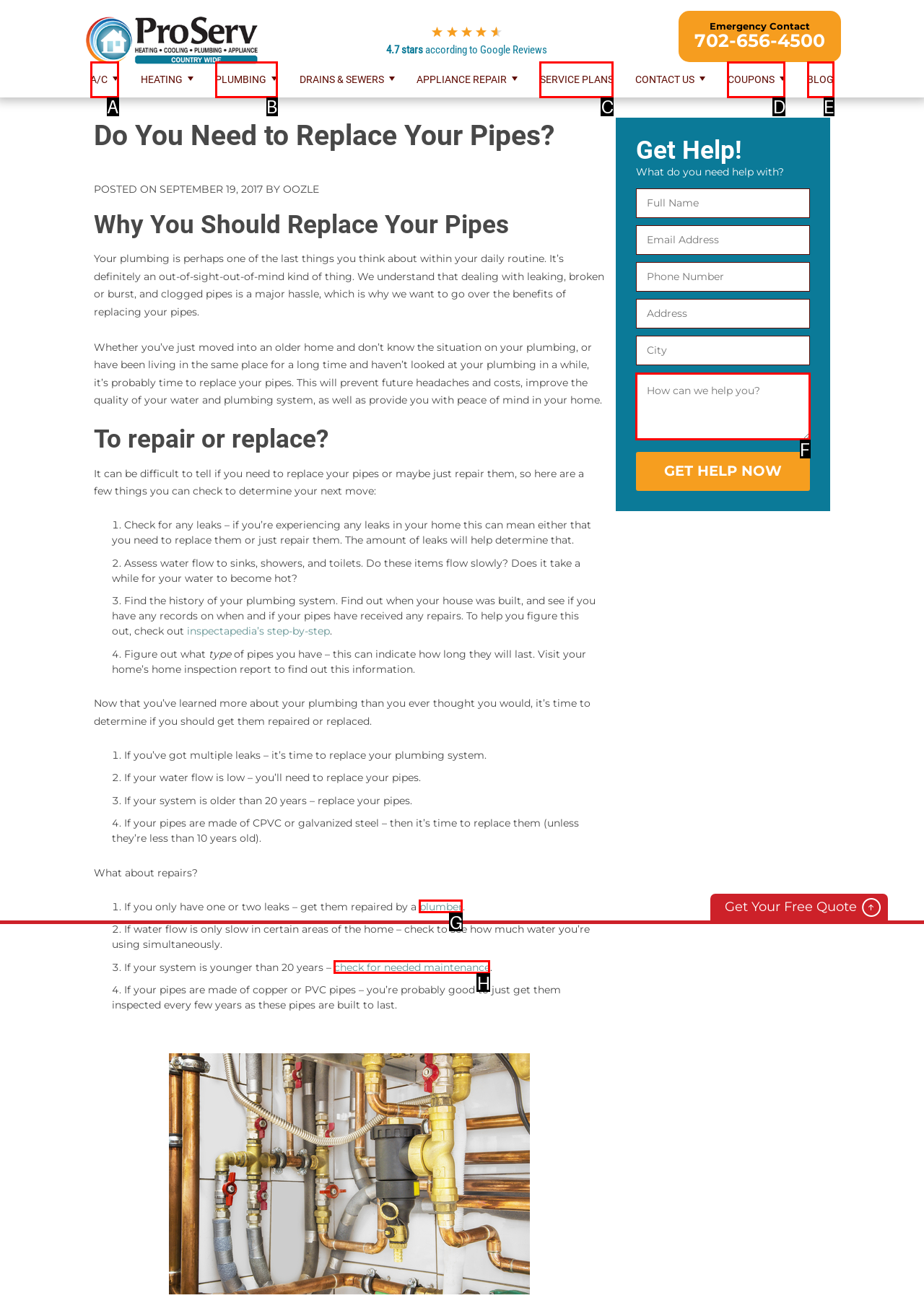Match the HTML element to the description: check for needed maintenance. Respond with the letter of the correct option directly.

H